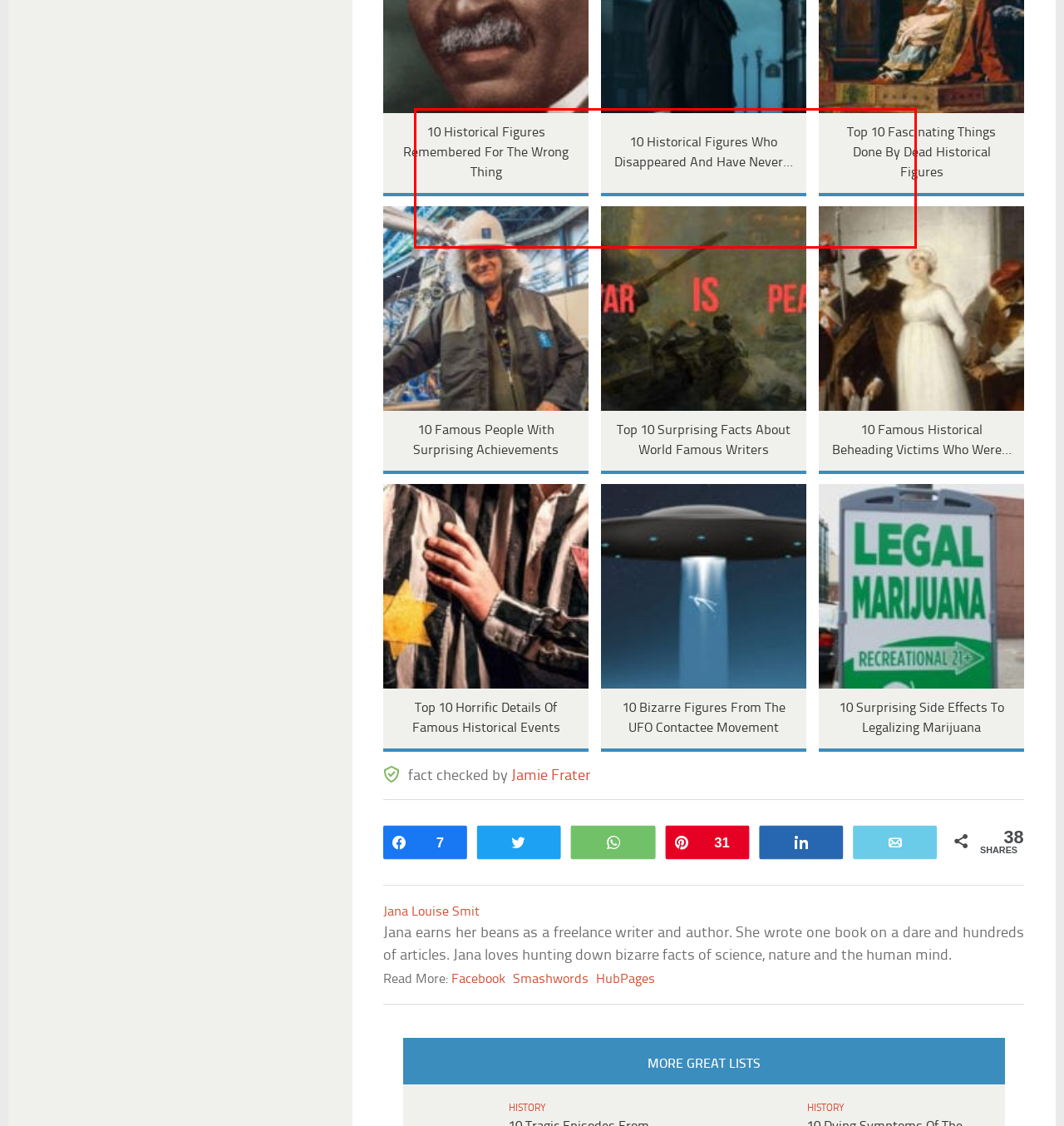Please look at the screenshot provided and find the red bounding box. Extract the text content contained within this bounding box.

Refugee children, smuggled from Tibet to India, landed under Jetsun’s care when her sister fell ill and could no longer manage them. Soon, the Tibetan Children’s Village was founded, the first of many. Throughout the years, Jetsun has provided education and hugs for thousands of children. Fondly nicknamed “The Mother of Tibet,” the 73-year-old is finally starting to study Buddhism.